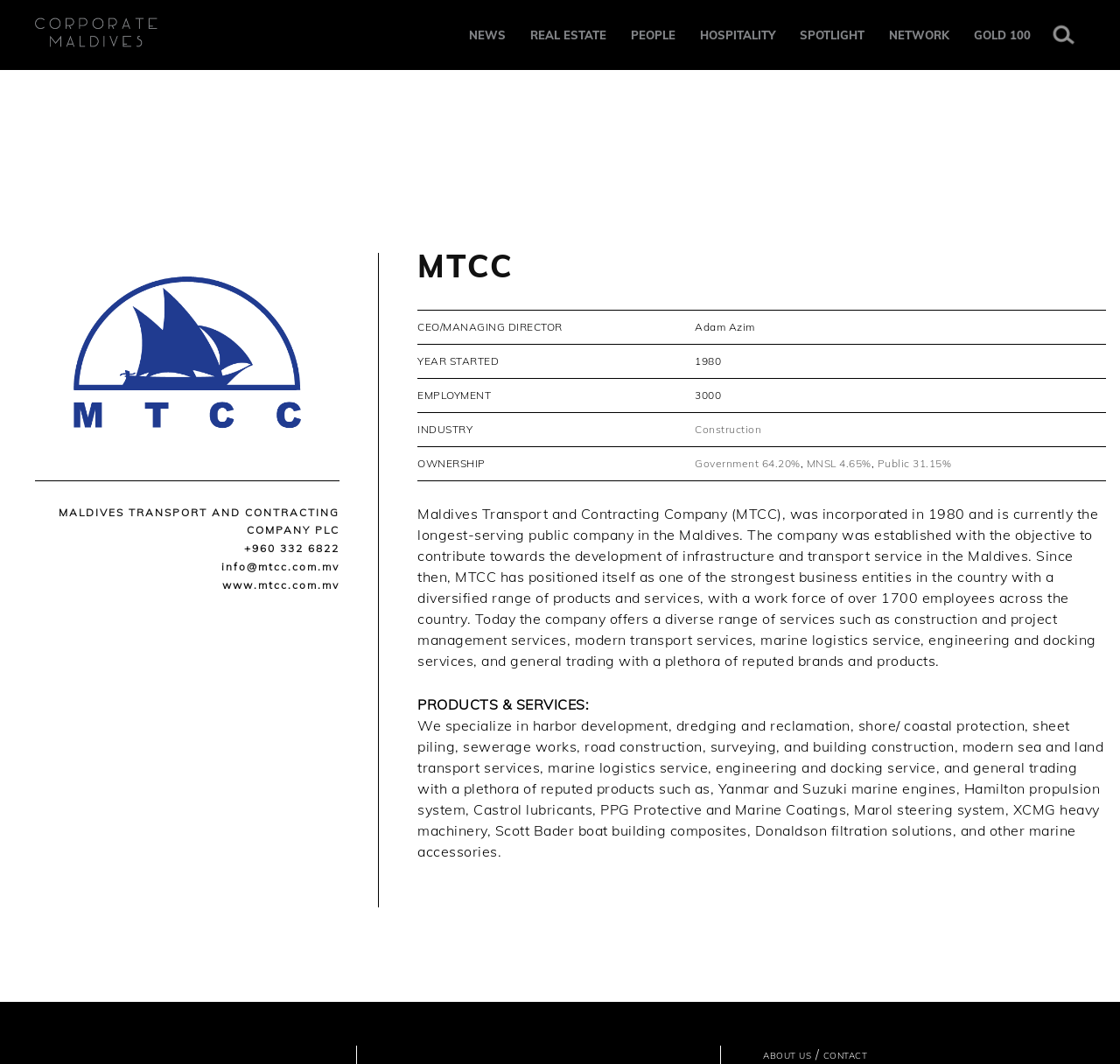Elaborate on the information and visuals displayed on the webpage.

The webpage is about MTCC, a corporate entity in Maldives. At the top, there is a logo and a link to "Corporate Maldives" on the left, and a navigation menu with links to "NEWS", "REAL ESTATE", "PEOPLE", "HOSPITALITY", "SPOTLIGHT", "NETWORK", and "GOLD 100" on the right.

Below the navigation menu, there is a section with the company's contact information, including phone number, email, and website. 

The main content of the webpage is divided into two sections. On the left, there is a section with the company's profile, including the CEO/Managing Director's name, year started, employment, industry, and ownership structure. The ownership structure is further broken down into government, MNSL, and public ownership percentages.

On the right, there is a section with a brief description of the company, its history, and its services. The company was established in 1980 and has since become one of the strongest business entities in the Maldives, offering a diverse range of services including construction, transport, marine logistics, engineering, and general trading.

Below the company profile, there is a section with a detailed list of products and services offered by MTCC, including harbor development, dredging, road construction, surveying, and building construction, as well as modern sea and land transport services, marine logistics service, engineering and docking service, and general trading with various reputed brands and products.

At the bottom of the webpage, there are links to "ABOUT US" and "CONTACT" pages.